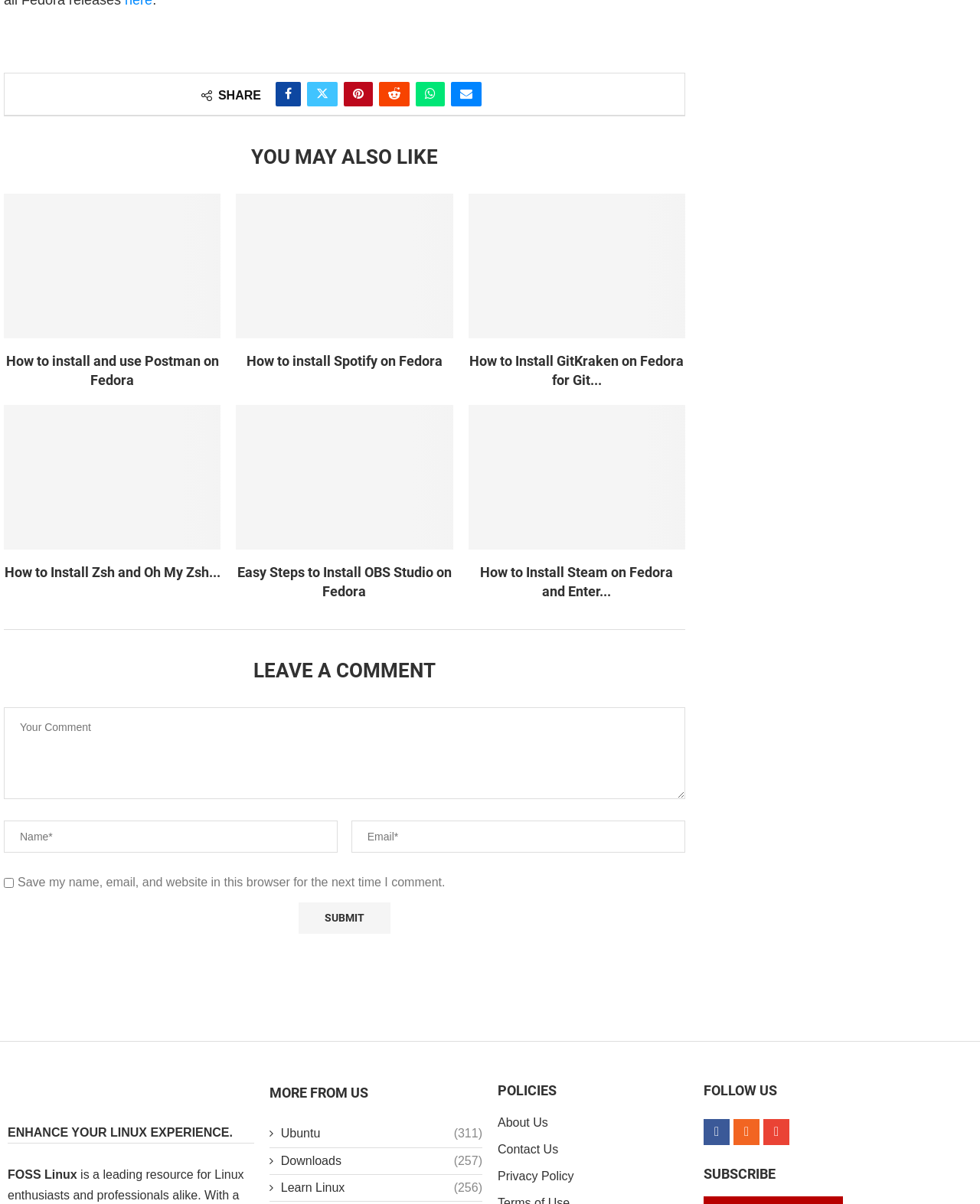Please find the bounding box coordinates of the element that needs to be clicked to perform the following instruction: "Follow us on Facebook". The bounding box coordinates should be four float numbers between 0 and 1, represented as [left, top, right, bottom].

[0.718, 0.929, 0.745, 0.951]